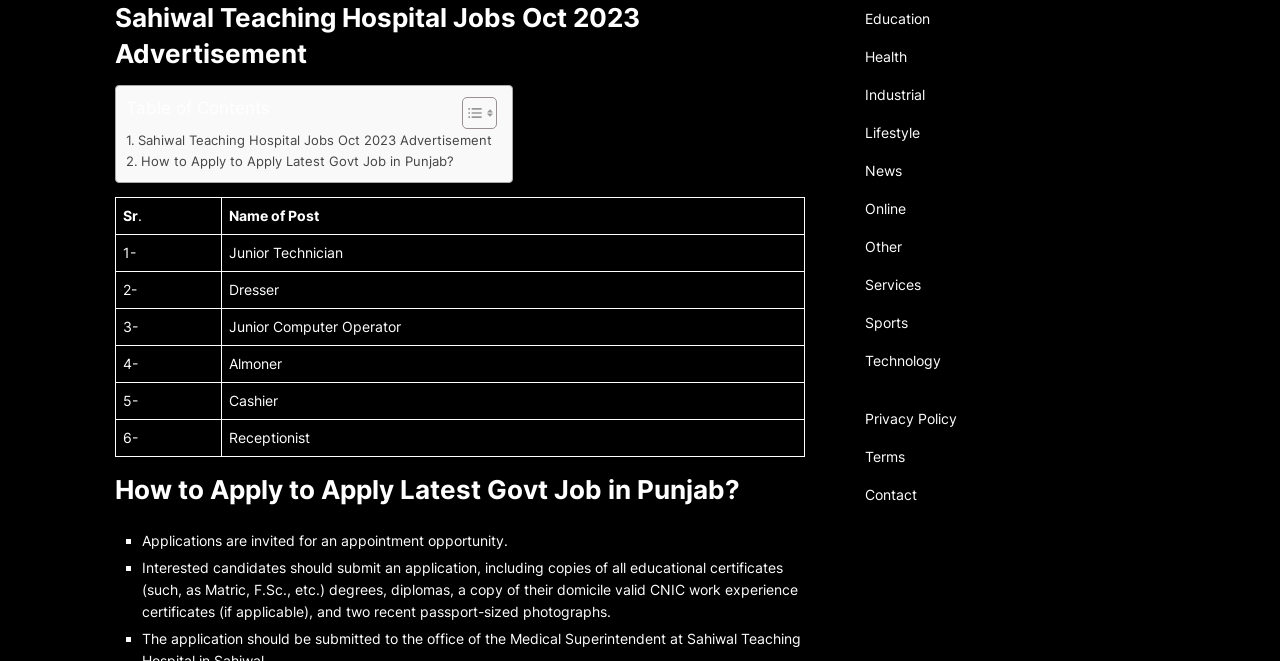Given the description: "Privacy Policy", determine the bounding box coordinates of the UI element. The coordinates should be formatted as four float numbers between 0 and 1, [left, top, right, bottom].

[0.676, 0.62, 0.748, 0.646]